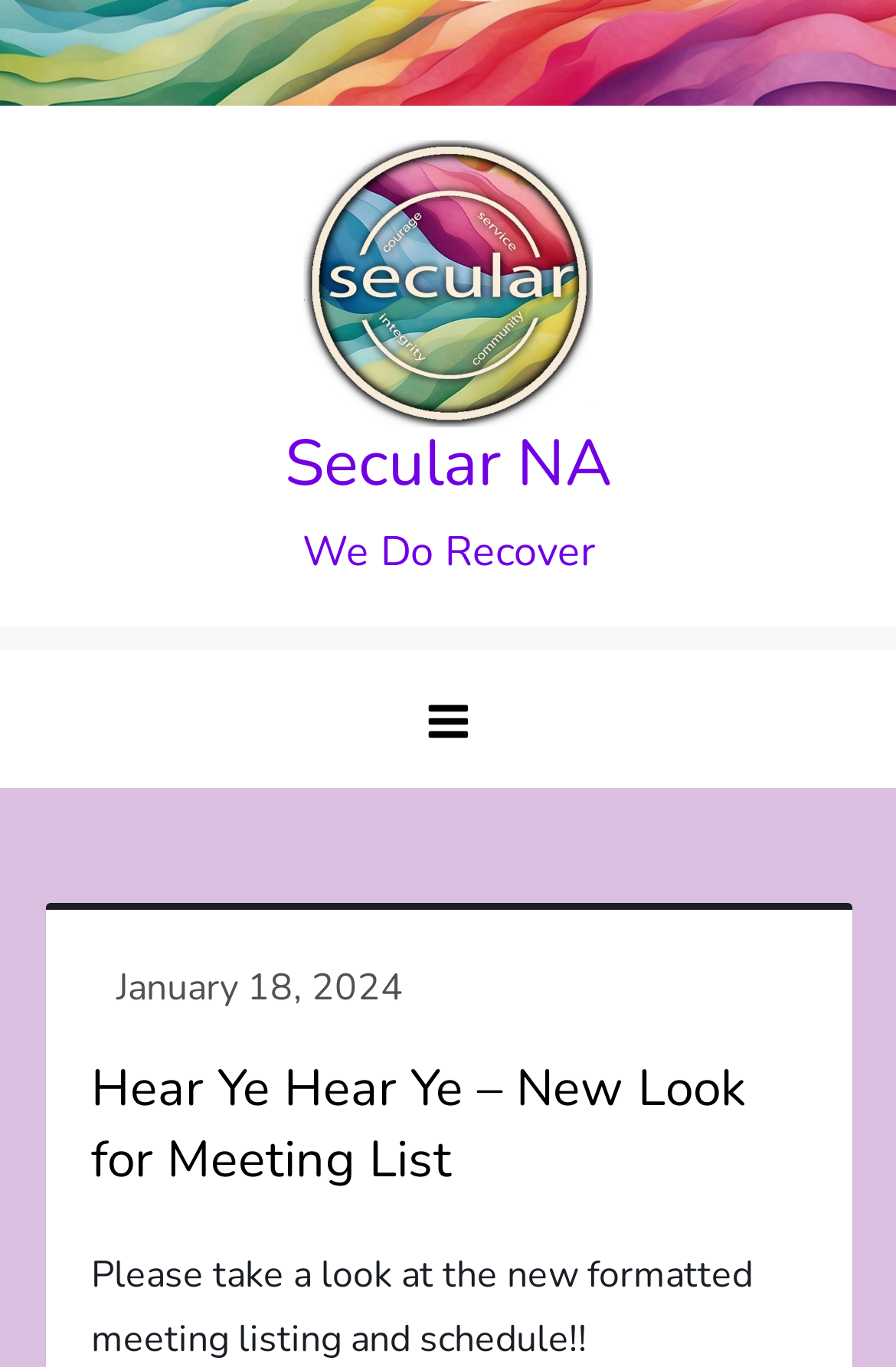Please look at the image and answer the question with a detailed explanation: What is the date mentioned on the website?

The date can be found in the menu section, where it says 'January 18, 2024' in a link format, which might be related to the latest announcement or update on the website.